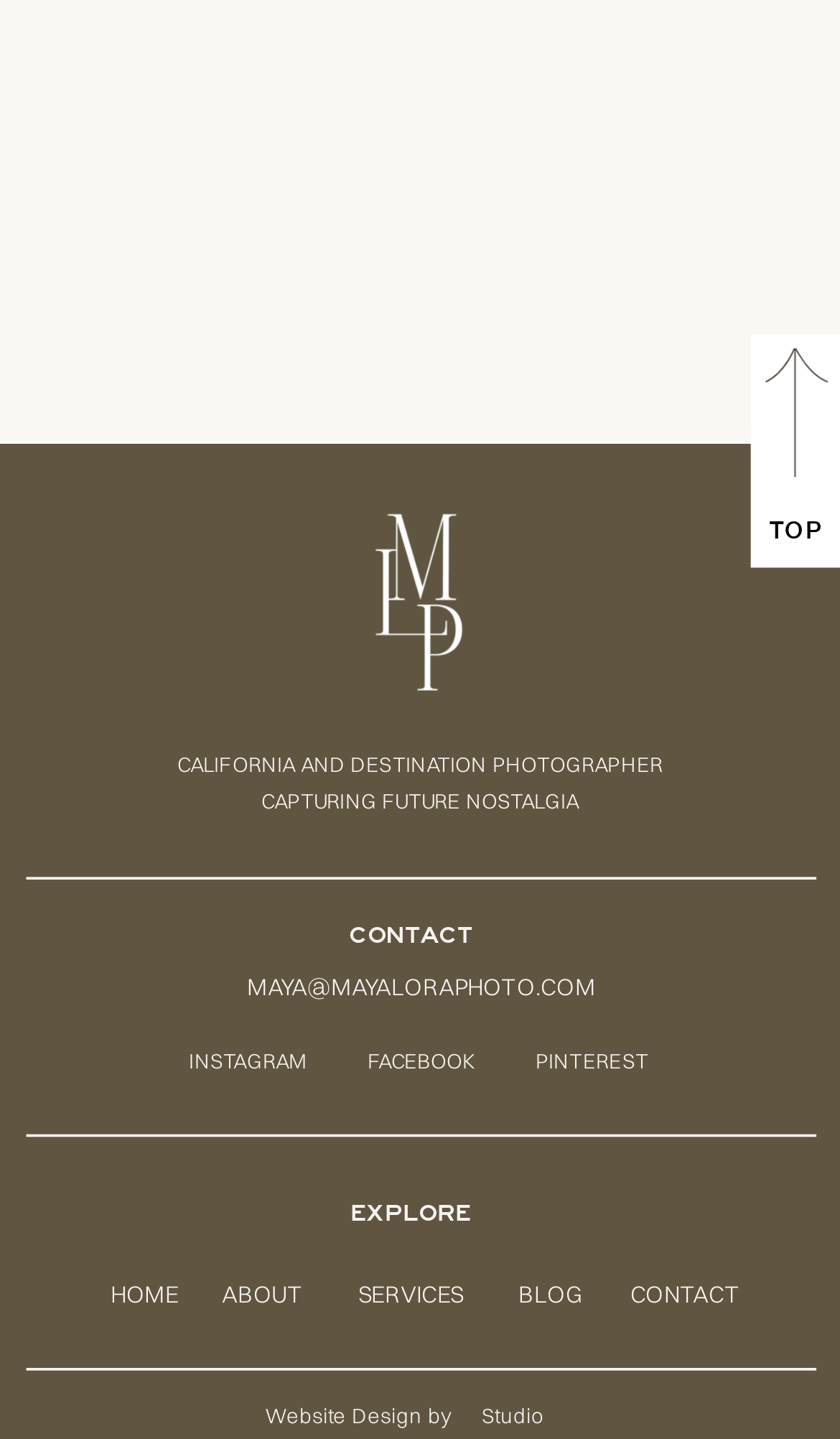Find the bounding box coordinates of the clickable area that will achieve the following instruction: "Follow the photographer on 'INSTAGRAM'".

[0.219, 0.725, 0.372, 0.743]